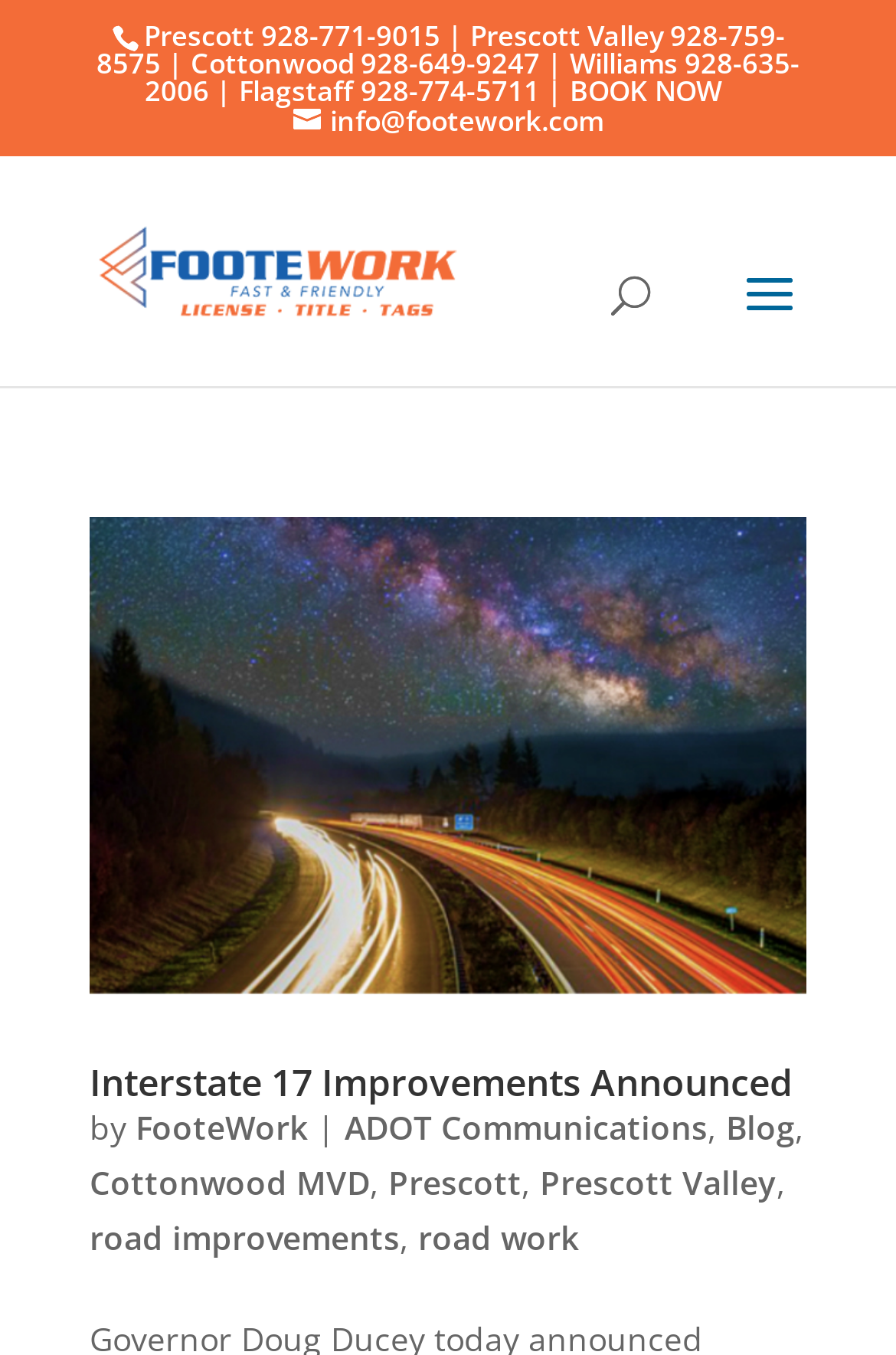Create a detailed description of the webpage's content and layout.

The webpage is about FooteWork, a company that appears to be related to road work and improvements. At the top of the page, there is a horizontal section containing contact information, including phone numbers for different locations, and a "BOOK NOW" link. Below this section, there is a logo of FooteWork, which is an image, and a link to the company's email address.

In the middle of the page, there is a search bar with a label "Search for:" where users can input their queries. Below the search bar, there are several news articles or blog posts related to road work and improvements. The first article is titled "Interstate 17 Improvements Announced" and has an accompanying image. The article title is also a link, and there is a heading with the same title below it. The article is attributed to FooteWork and ADOT Communications.

Below this article, there are several links to other articles or blog posts, including "Cottonwood MVD", "Prescott", "Prescott Valley", "road improvements", and "road work". These links are arranged horizontally and are separated by commas. Overall, the webpage appears to be a blog or news section of the FooteWork website, with a focus on road work and improvements.